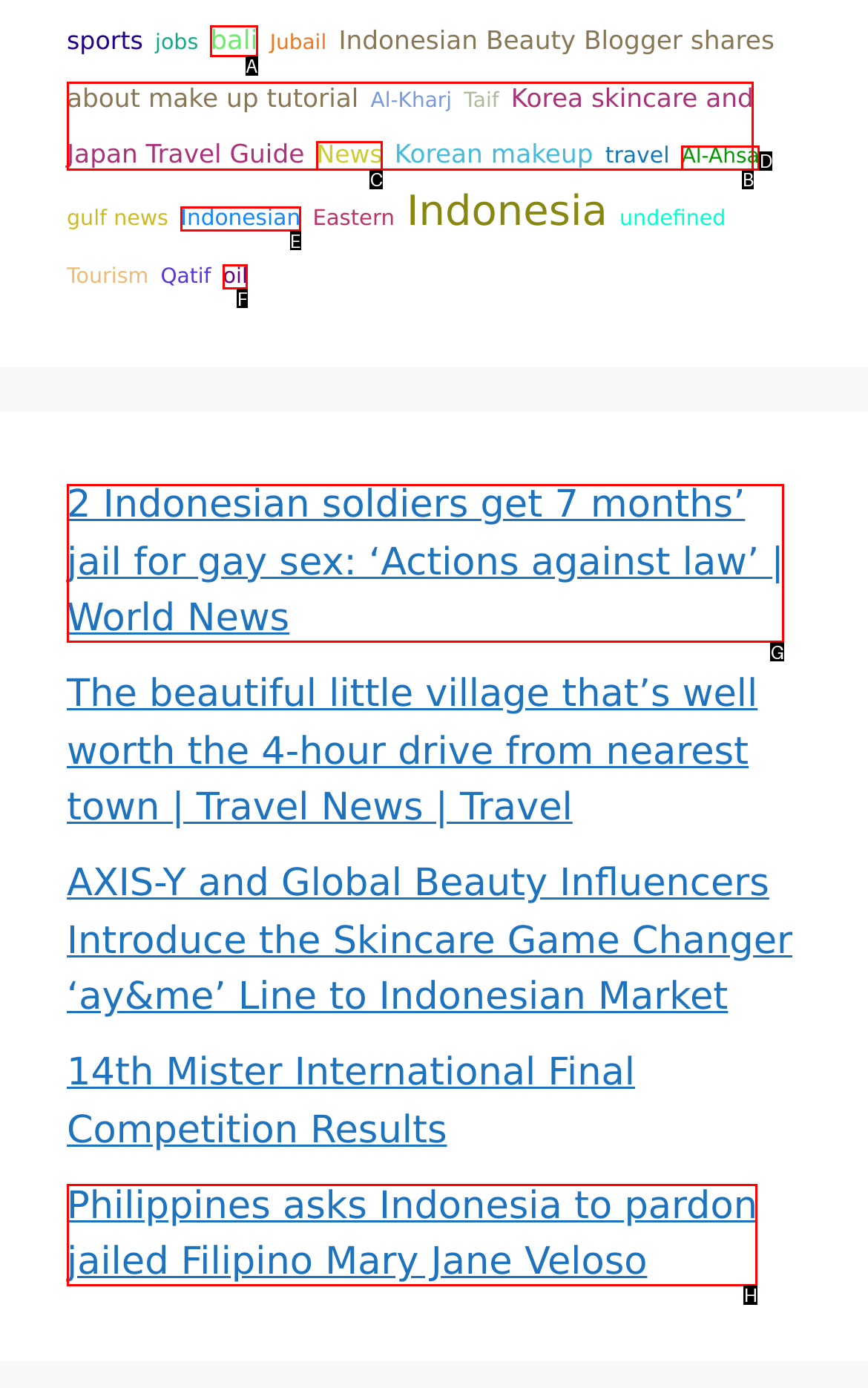Which option should you click on to fulfill this task: Read '2 Indonesian soldiers get 7 months’ jail for gay sex: ‘Actions against law’ | World News'? Answer with the letter of the correct choice.

G